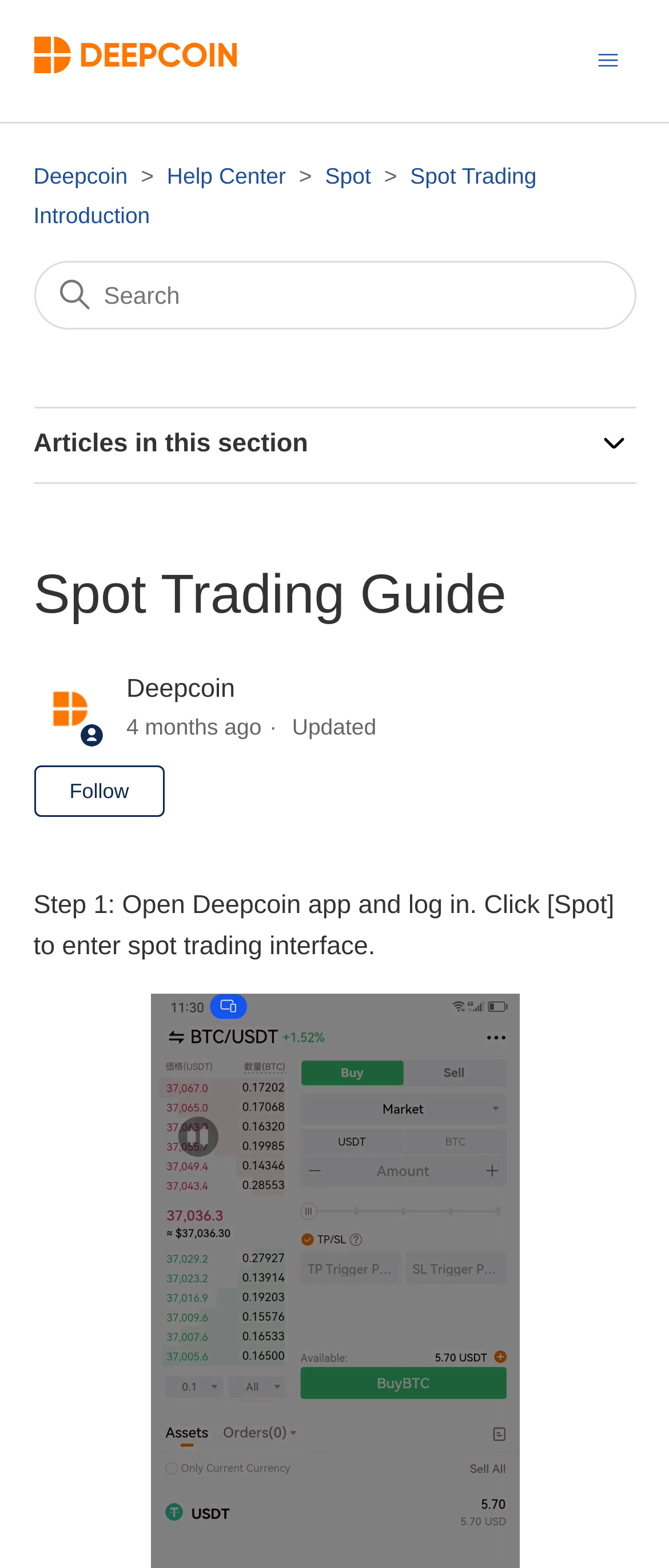Based on the element description Spot Trading Introduction, identify the bounding box of the UI element in the given webpage screenshot. The coordinates should be in the format (top-left x, top-left y, bottom-right x, bottom-right y) and must be between 0 and 1.

[0.05, 0.104, 0.802, 0.145]